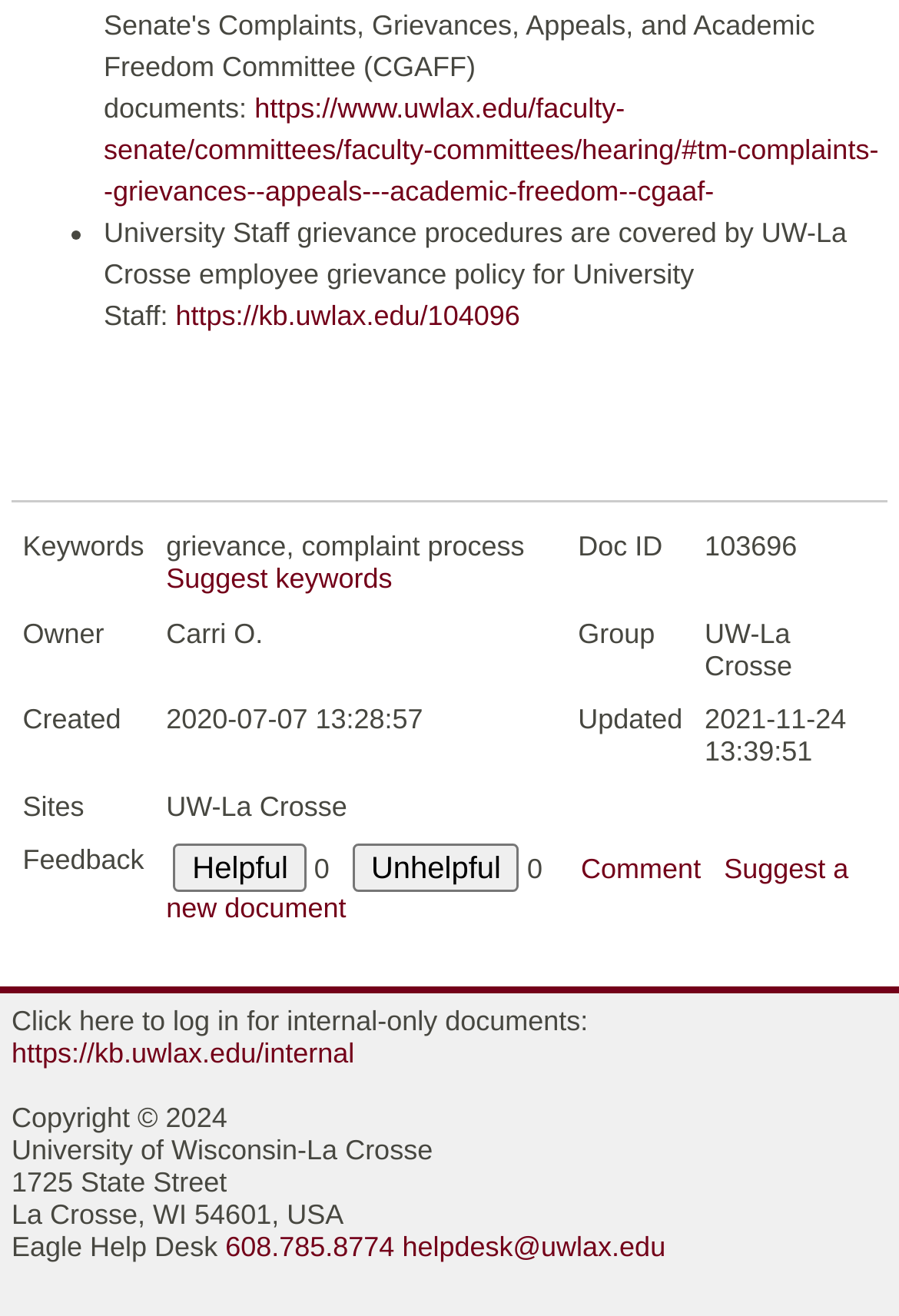What is the topic of the University Staff grievance?
Please give a detailed and elaborate explanation in response to the question.

The topic of the University Staff grievance is grievance procedures, which is mentioned in the StaticText element with the text 'University Staff grievance procedures are covered by UW-La Crosse employee grievance policy for University Staff:'